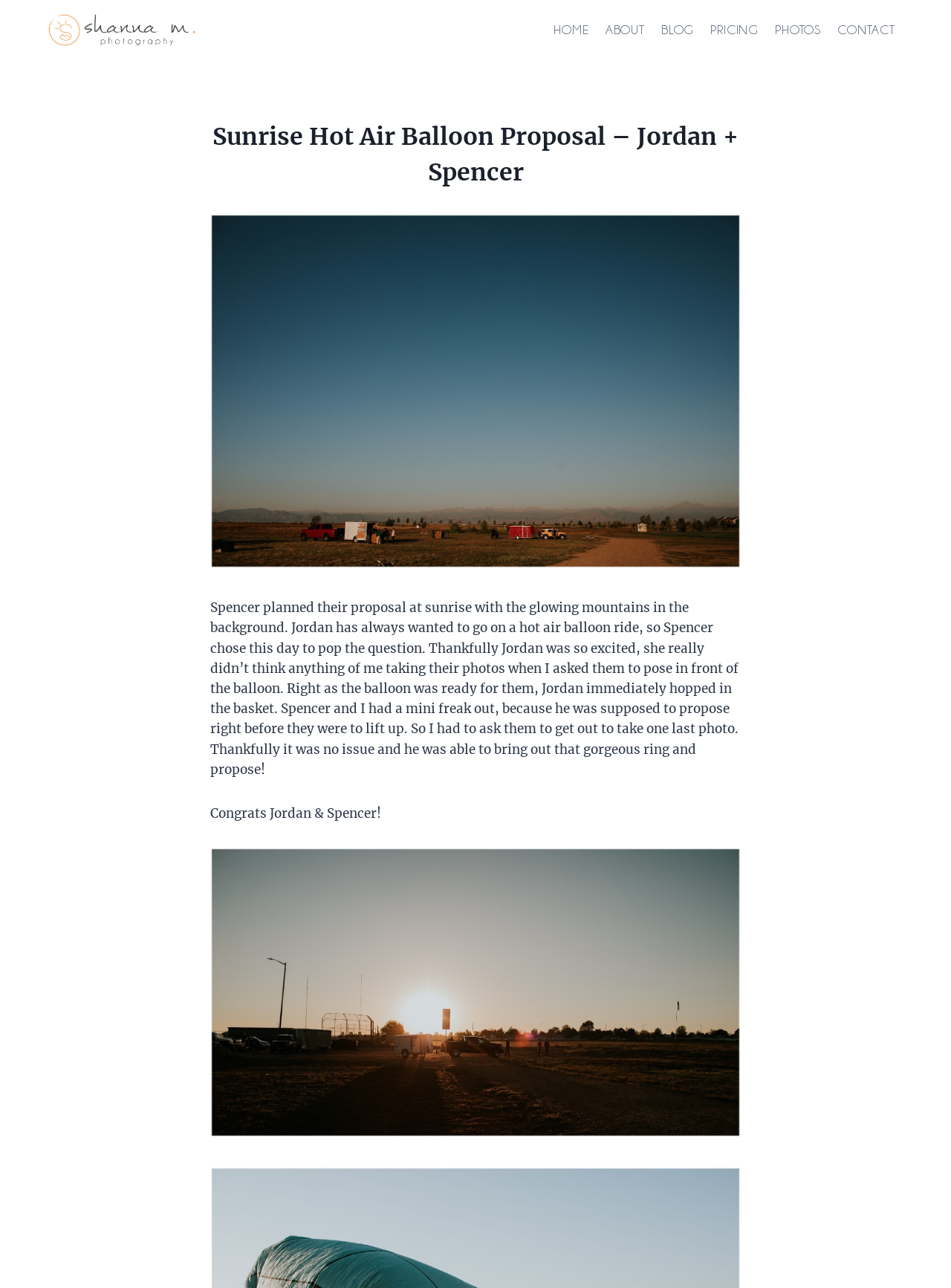Highlight the bounding box of the UI element that corresponds to this description: "alt="shanna m photography logo"".

[0.05, 0.01, 0.206, 0.036]